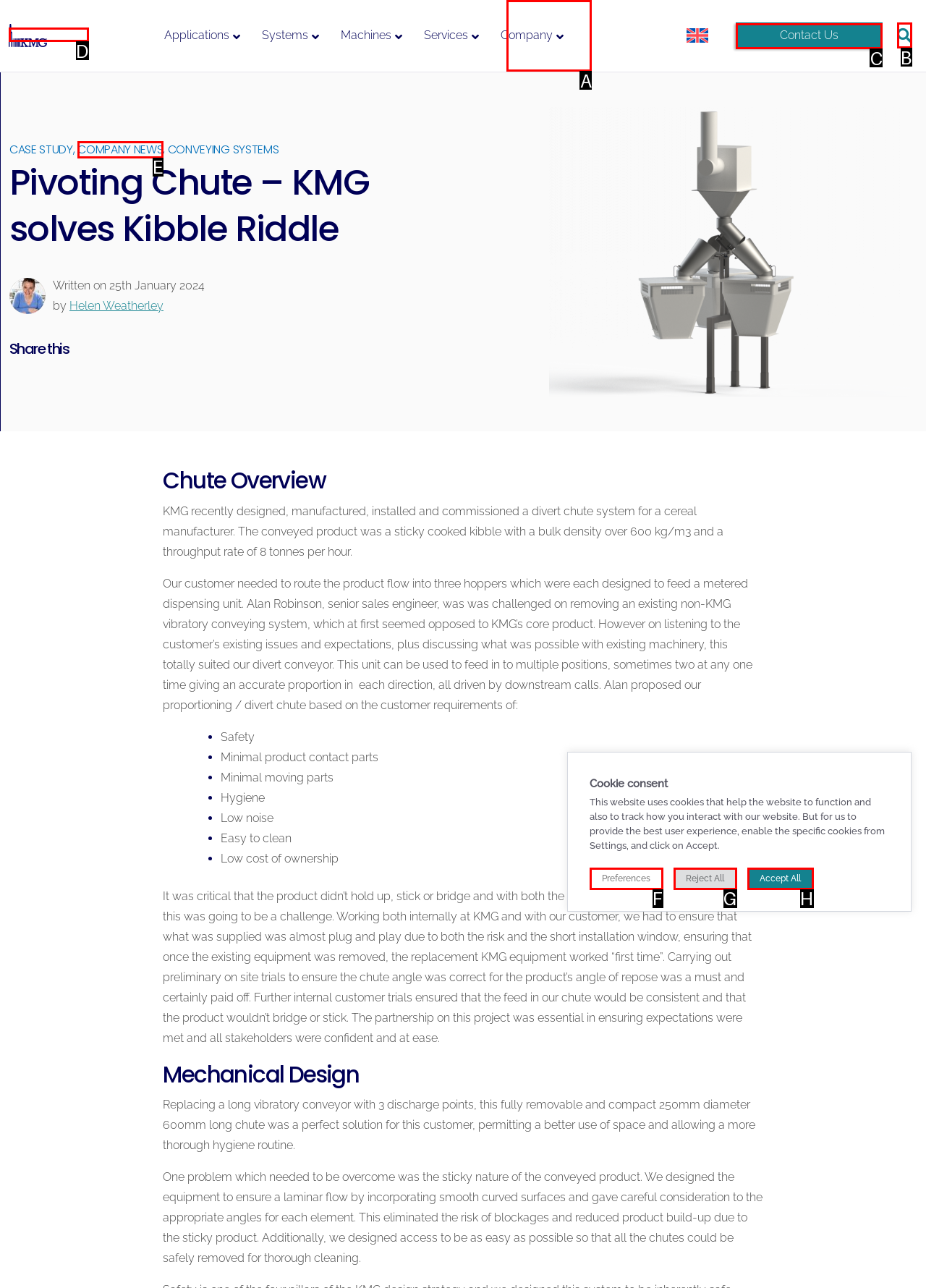Determine the letter of the UI element I should click on to complete the task: View Programma from the provided choices in the screenshot.

None